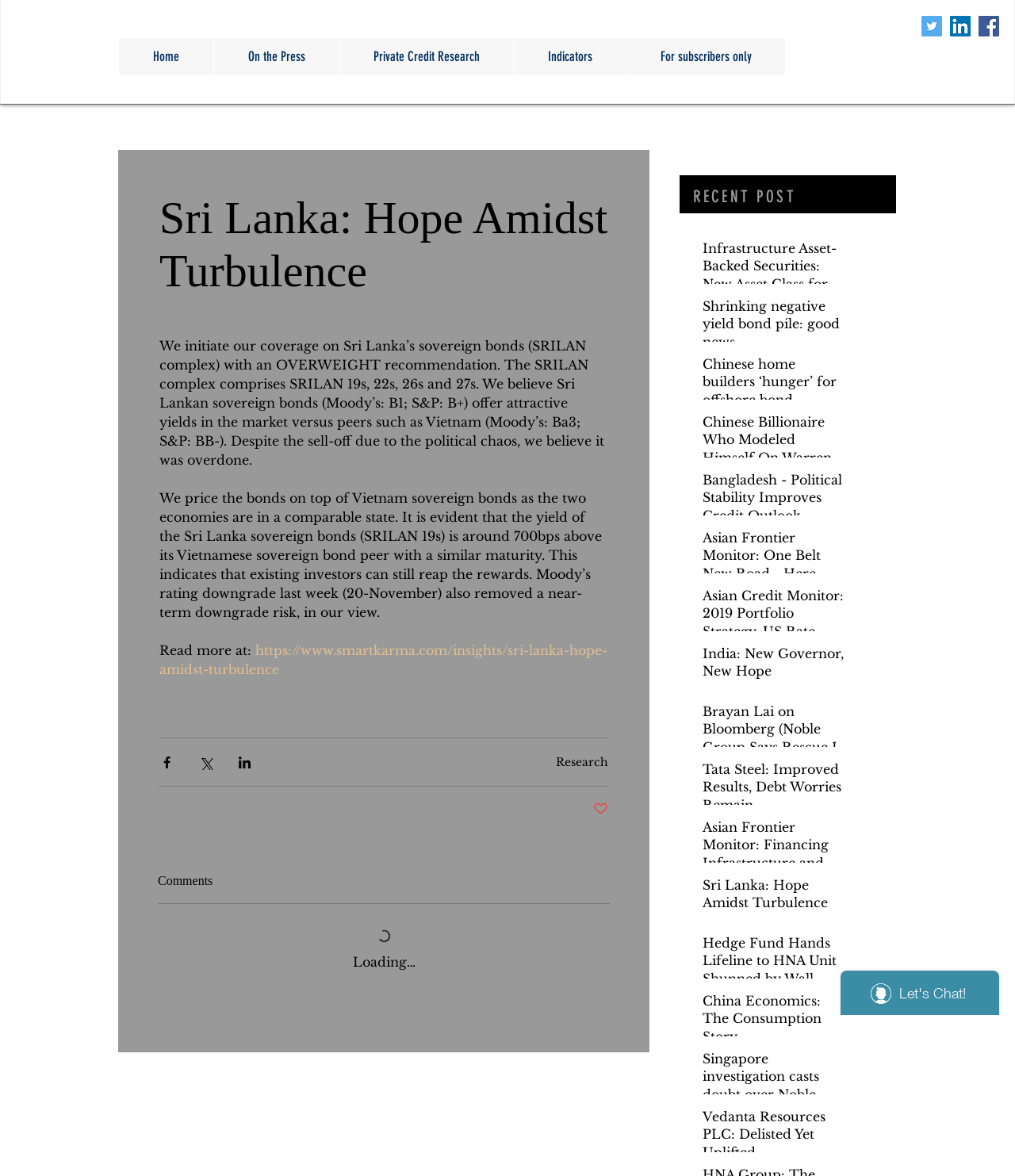Use the details in the image to answer the question thoroughly: 
What is the title of the article?

I found the title of the article by looking at the heading element with the text 'Sri Lanka: Hope Amidst Turbulence' which is located at the top of the article section.